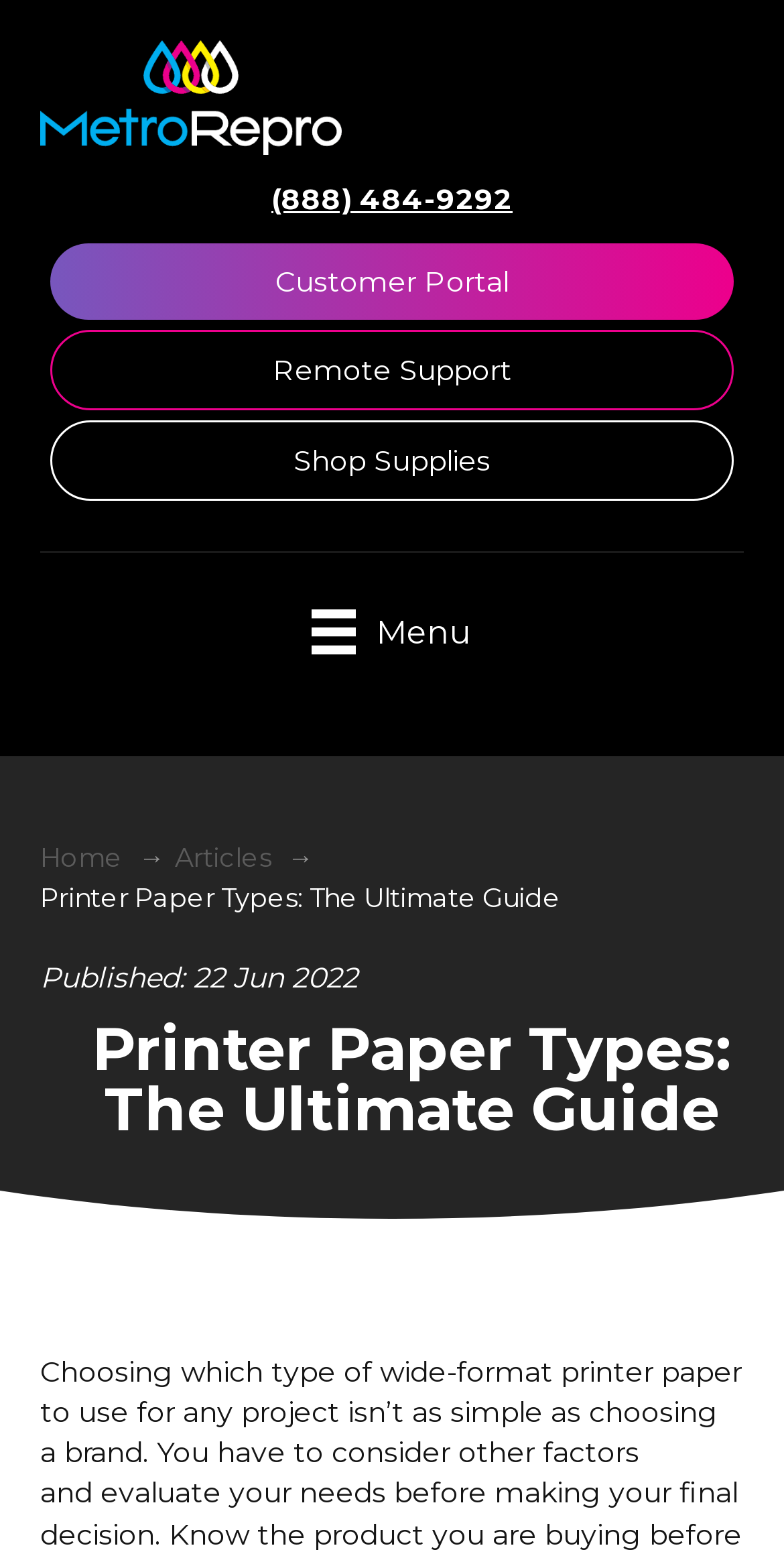Determine the bounding box coordinates of the clickable region to execute the instruction: "Open the Customer Portal". The coordinates should be four float numbers between 0 and 1, denoted as [left, top, right, bottom].

[0.064, 0.157, 0.936, 0.206]